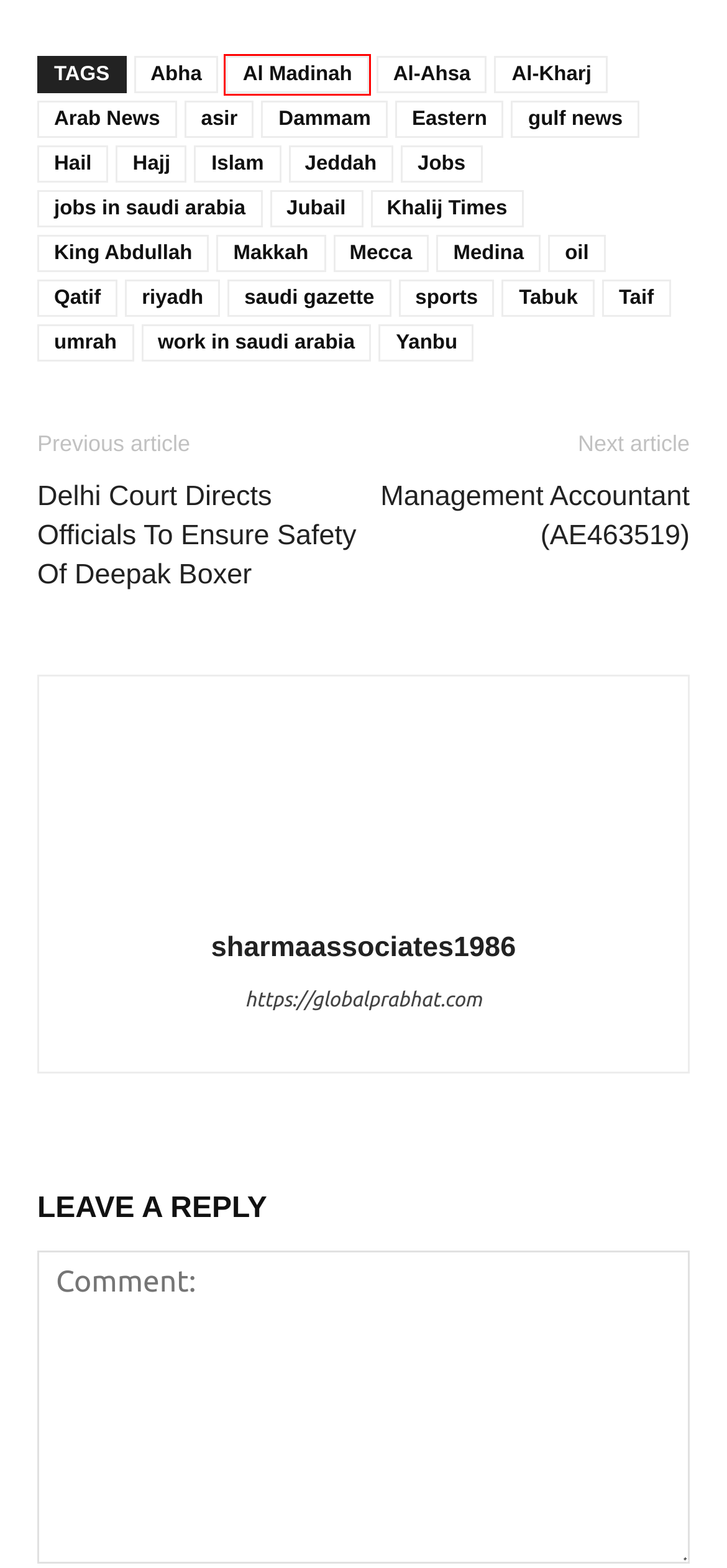You’re provided with a screenshot of a webpage that has a red bounding box around an element. Choose the best matching webpage description for the new page after clicking the element in the red box. The options are:
A. King Abdullah – Global Prabhat
B. Arab News – Global Prabhat
C. Al Madinah – Global Prabhat
D. Mecca – Global Prabhat
E. Jubail – Global Prabhat
F. oil – Global Prabhat
G. Dammam – Global Prabhat
H. Eastern – Global Prabhat

C